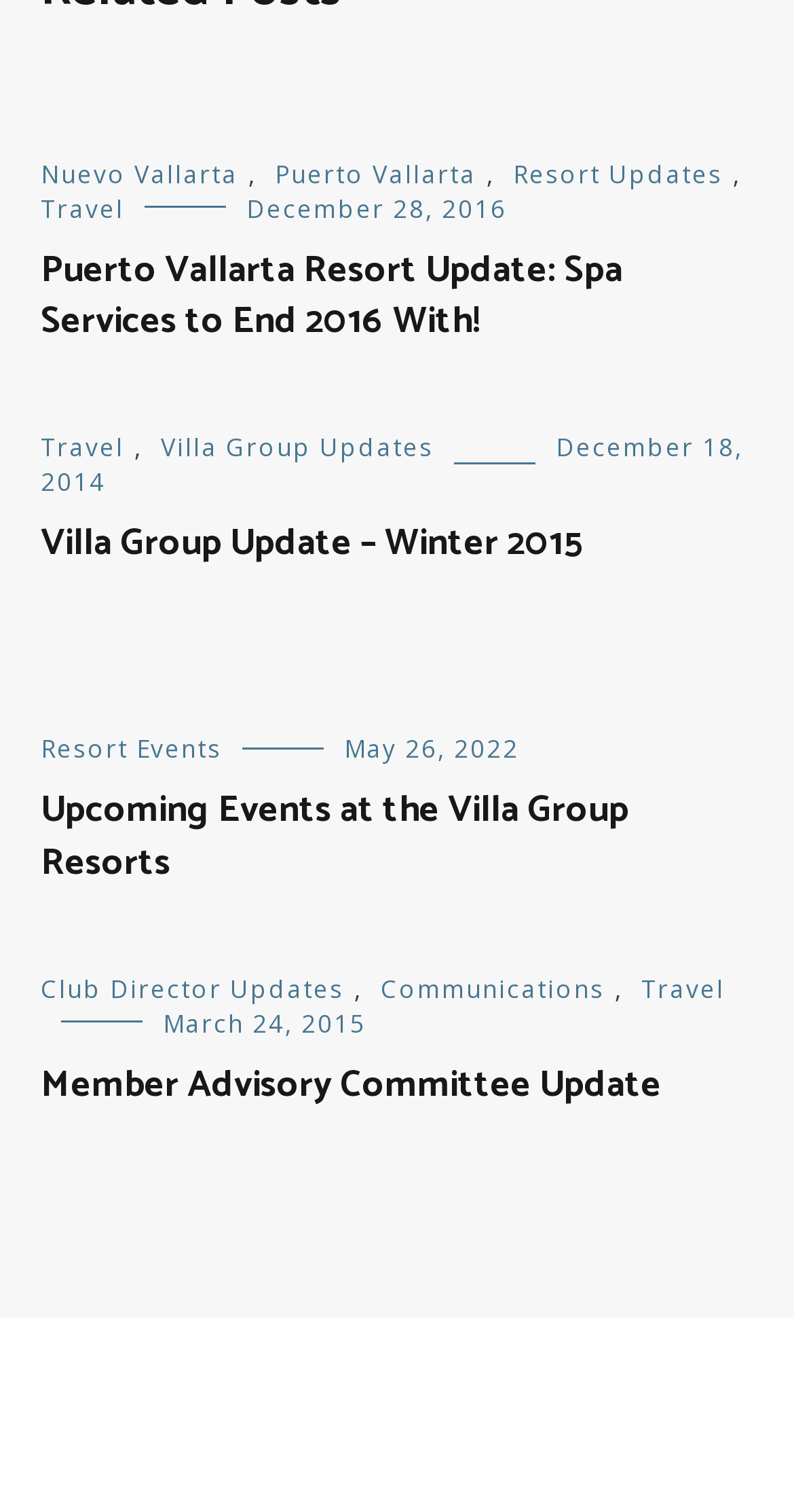Find the bounding box coordinates of the element I should click to carry out the following instruction: "View Puerto Vallarta Resort Update".

[0.051, 0.159, 0.785, 0.233]